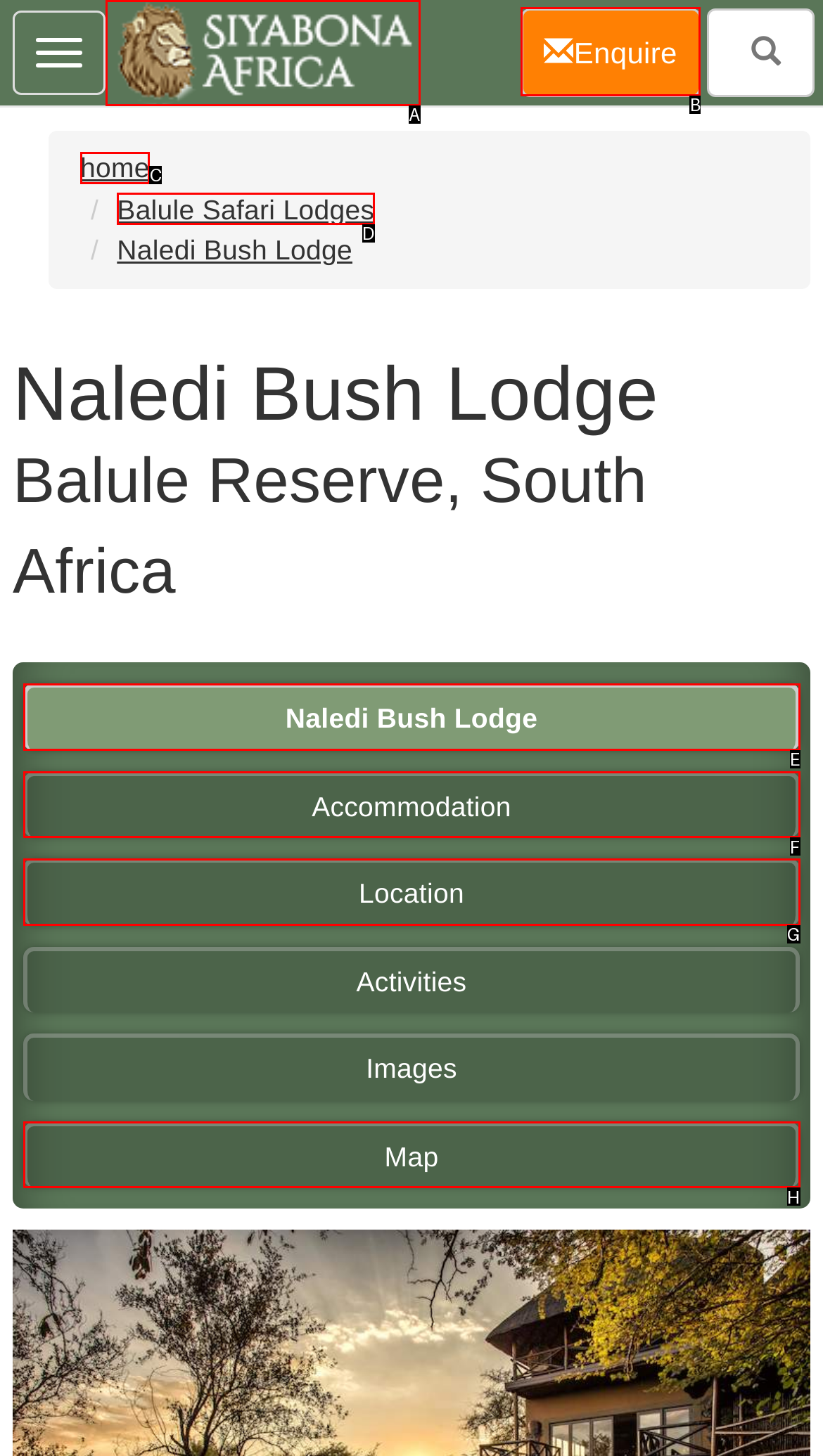Find the HTML element that corresponds to the description: Edison. Indicate your selection by the letter of the appropriate option.

None